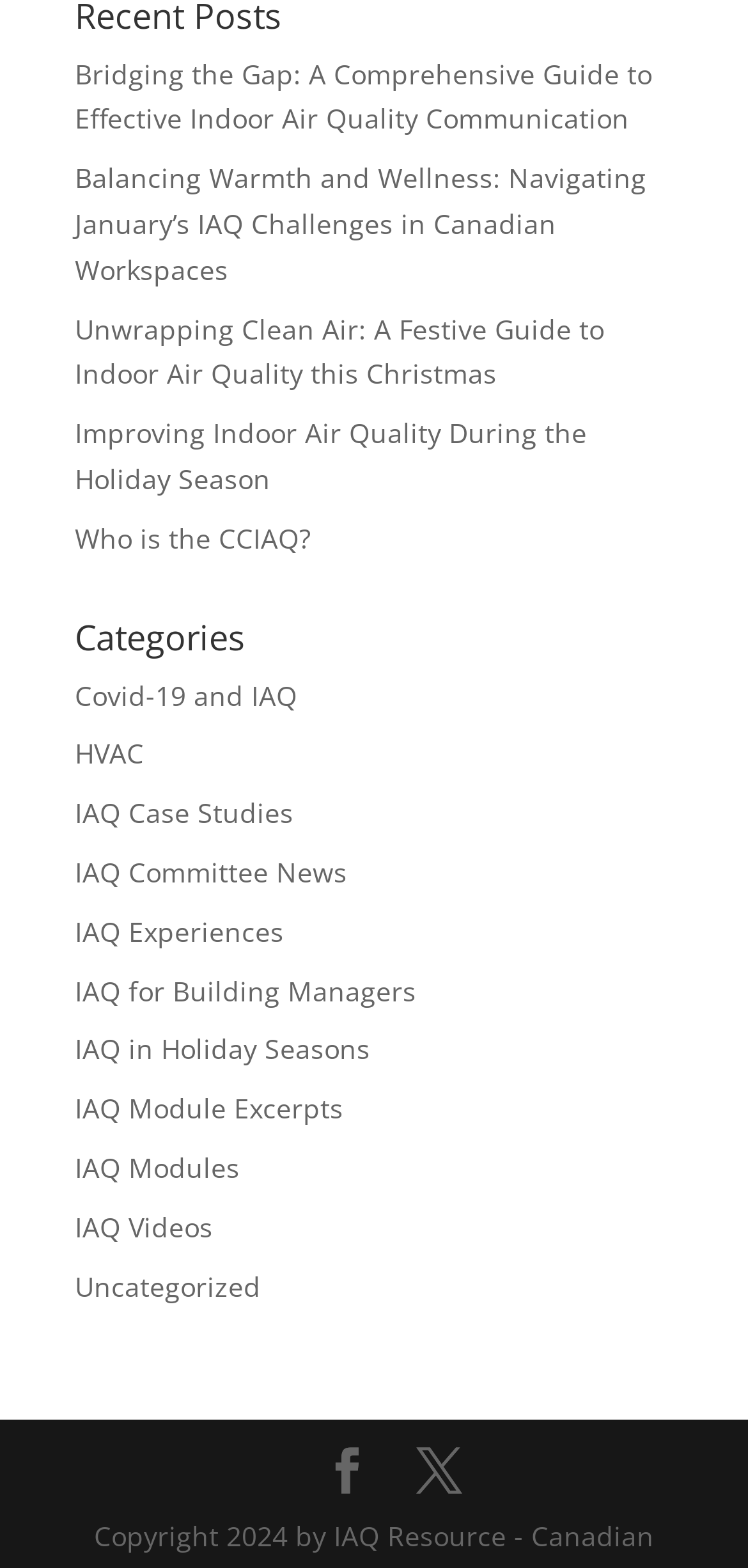Give a concise answer using only one word or phrase for this question:
What organization is mentioned on the page?

CCIAQ